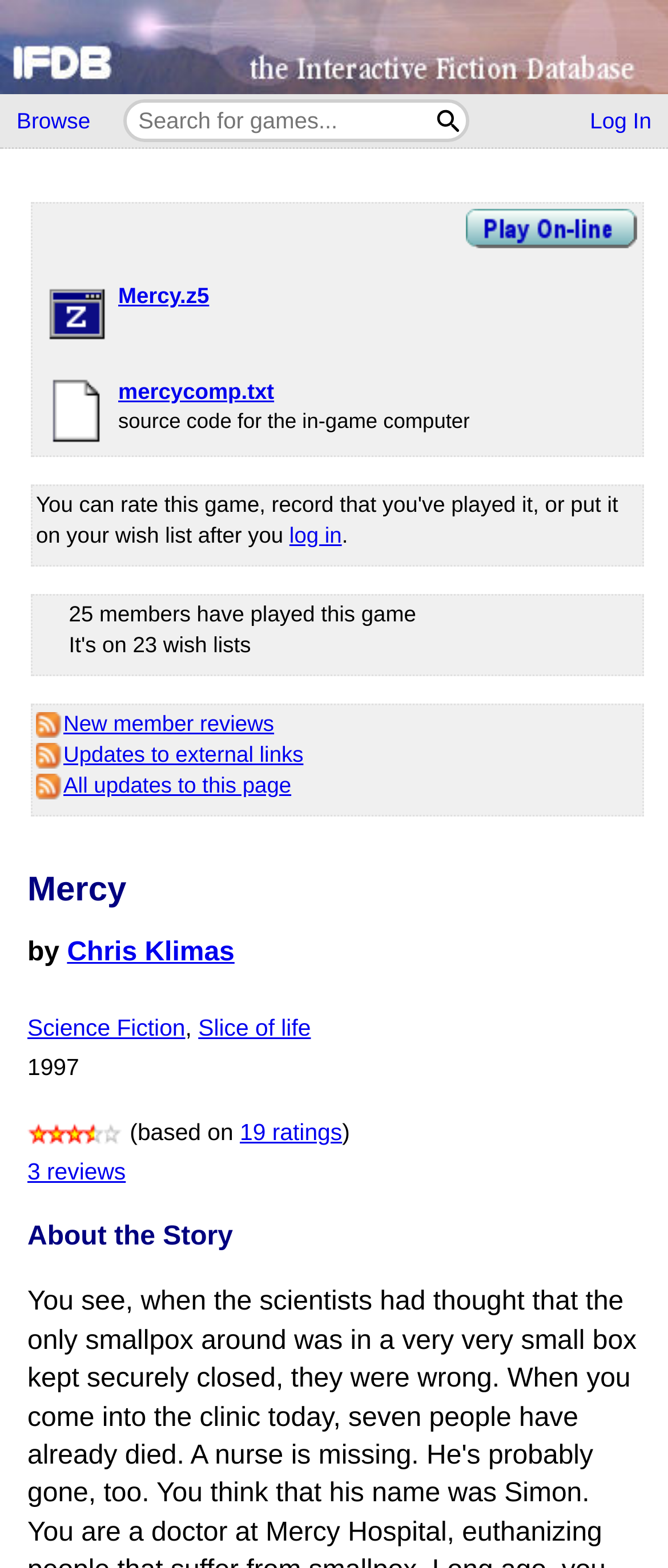Give a one-word or short phrase answer to the question: 
How many members have played this game?

25